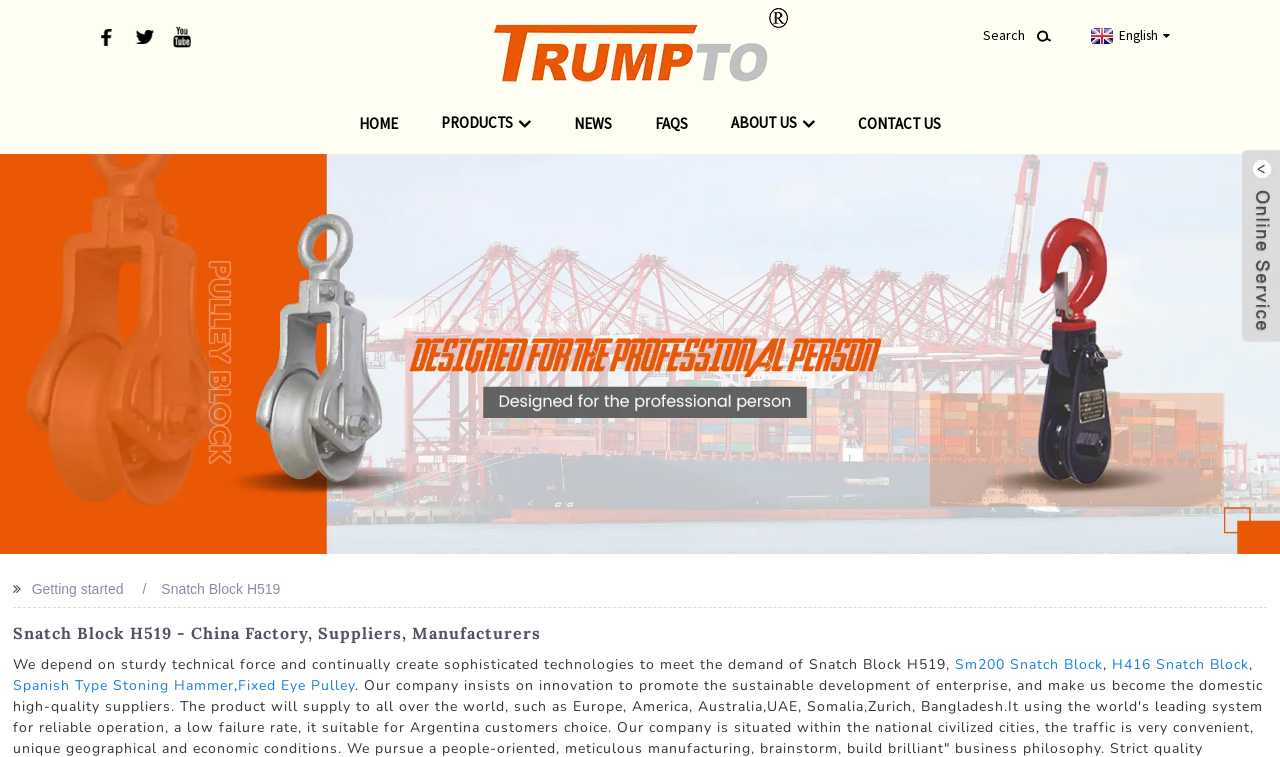Using the provided element description: "Spanish Type Stoning Hammer", identify the bounding box coordinates. The coordinates should be four floats between 0 and 1 in the order [left, top, right, bottom].

[0.01, 0.894, 0.183, 0.919]